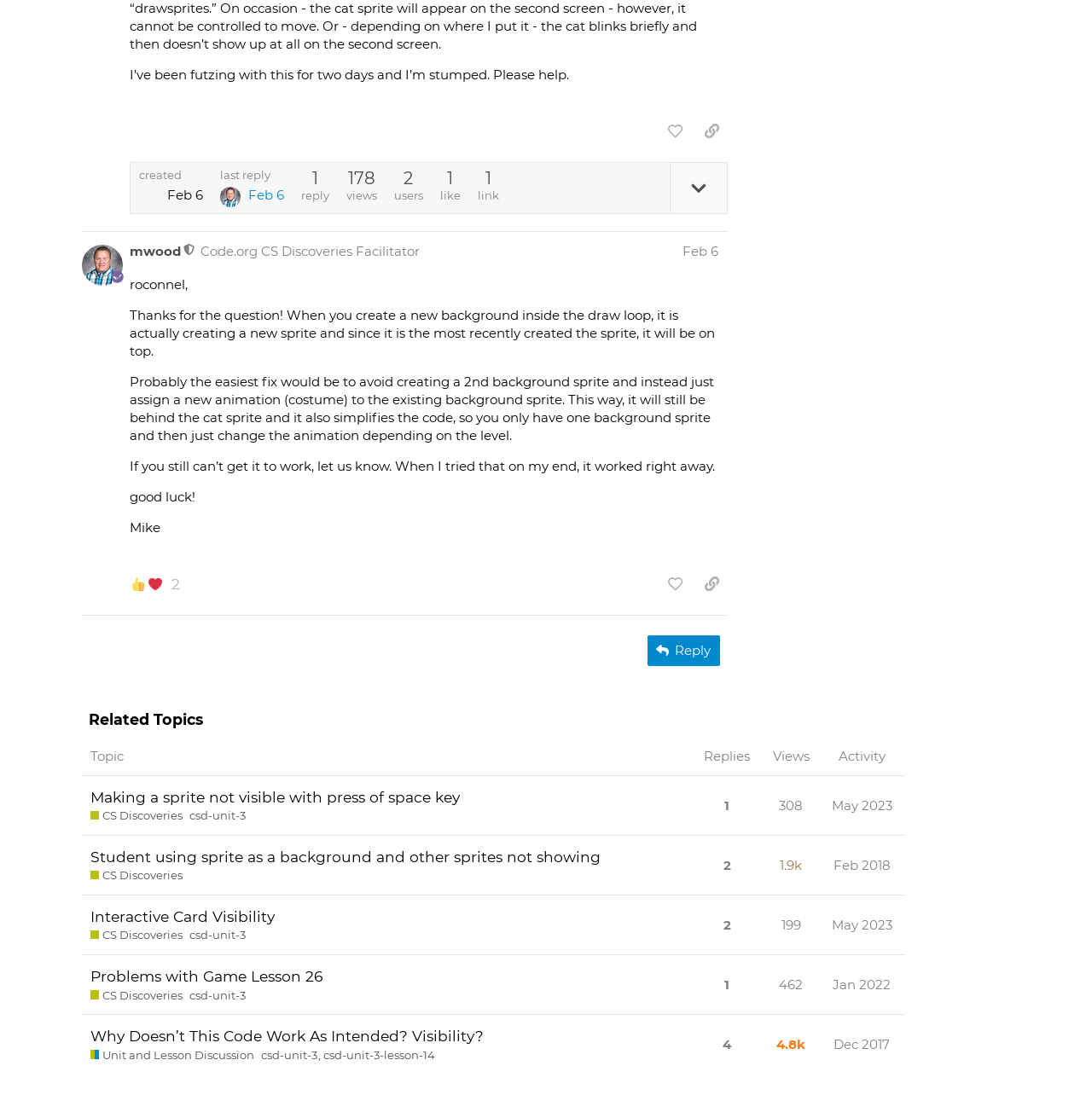Determine the bounding box of the UI component based on this description: "Unit and Lesson Discussion". The bounding box coordinates should be four float values between 0 and 1, i.e., [left, top, right, bottom].

[0.083, 0.956, 0.233, 0.97]